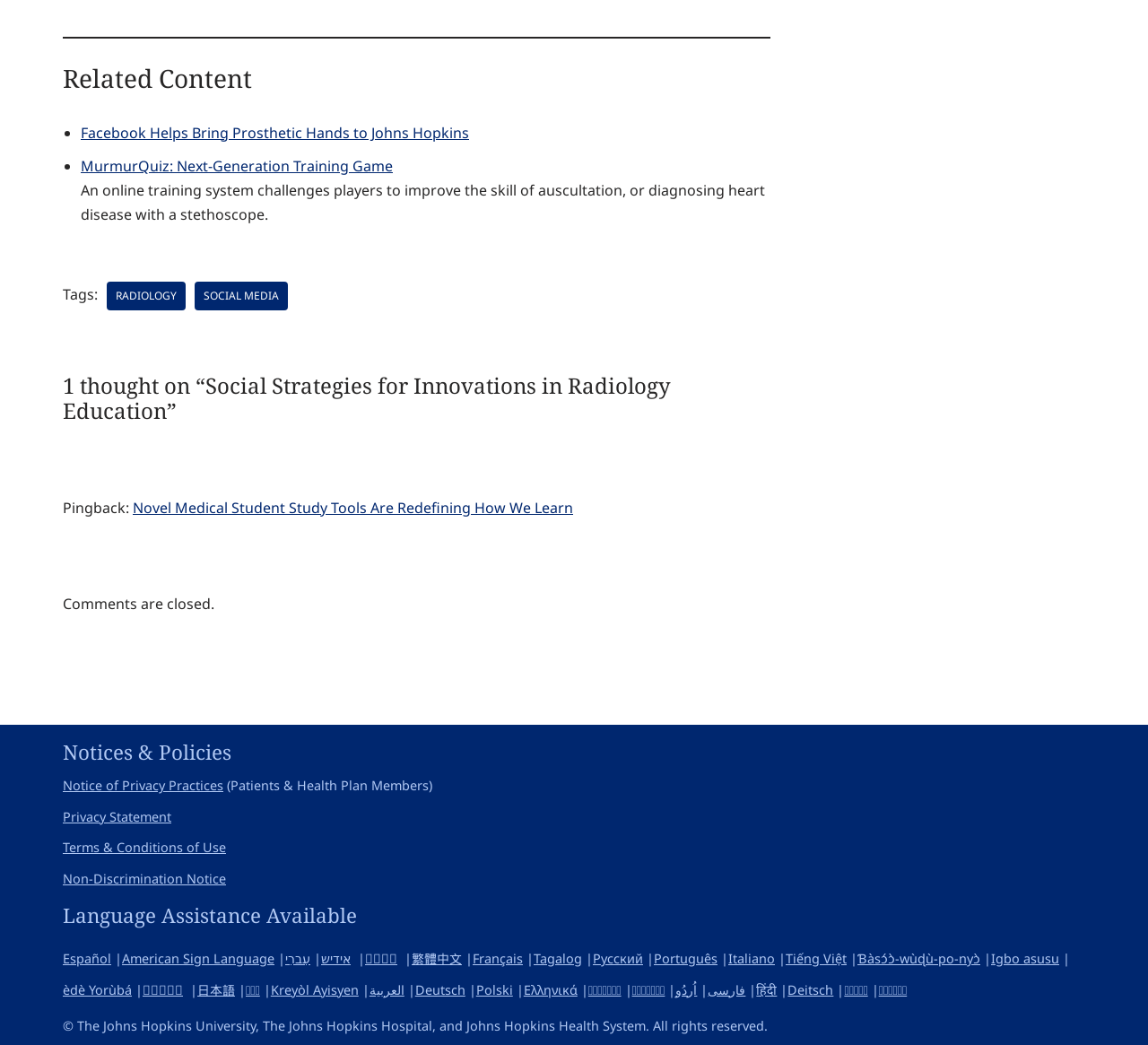Pinpoint the bounding box coordinates of the element you need to click to execute the following instruction: "Check the 'Comments are closed' section". The bounding box should be represented by four float numbers between 0 and 1, in the format [left, top, right, bottom].

[0.055, 0.569, 0.187, 0.587]